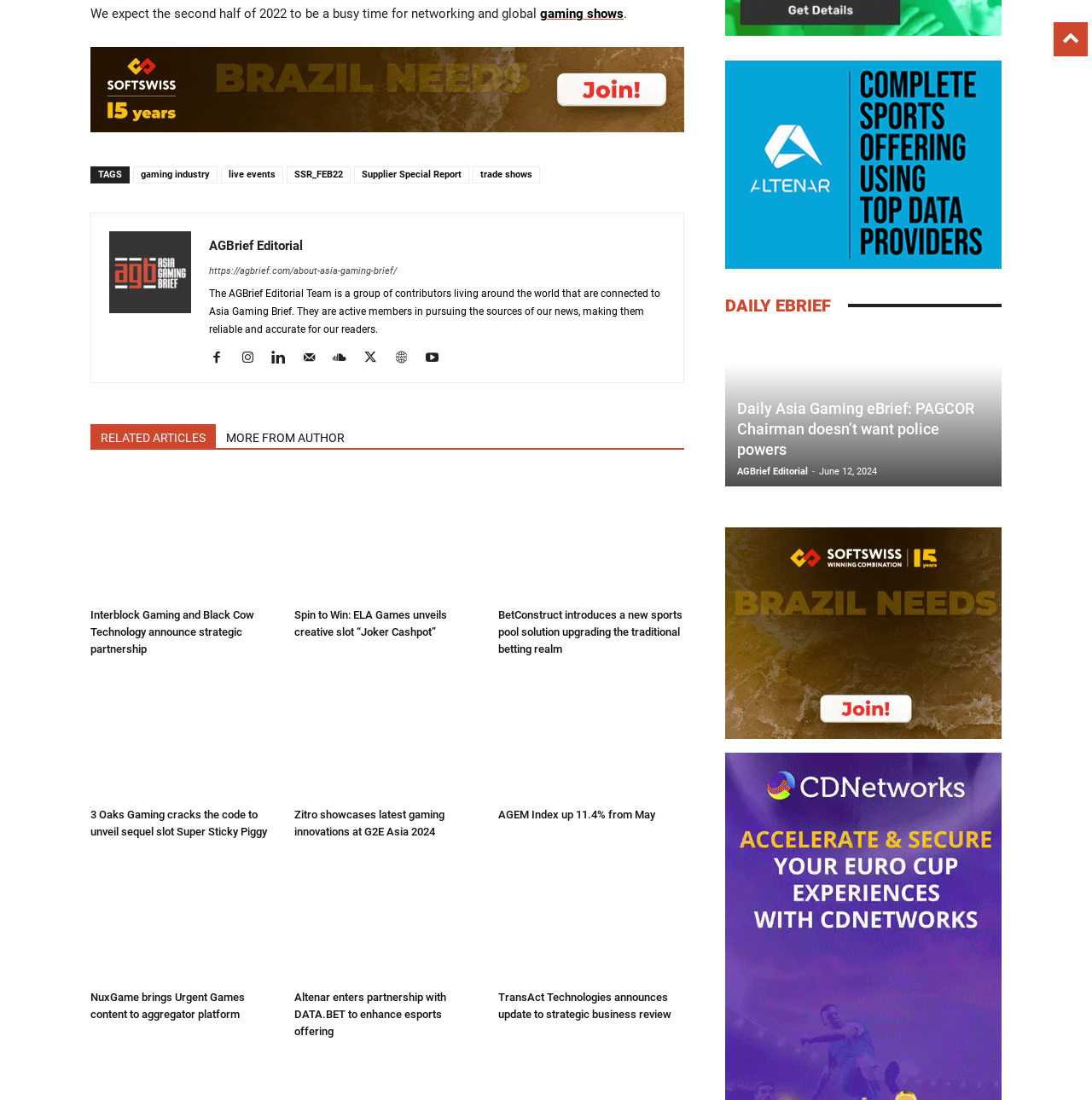What is the topic of the article with the heading 'Interblock expands reach in Spain through new partnership'?
Offer a detailed and exhaustive answer to the question.

The article with the heading 'Interblock expands reach in Spain through new partnership' is about the gaming industry, specifically about Interblock's expansion in Spain through a new partnership.